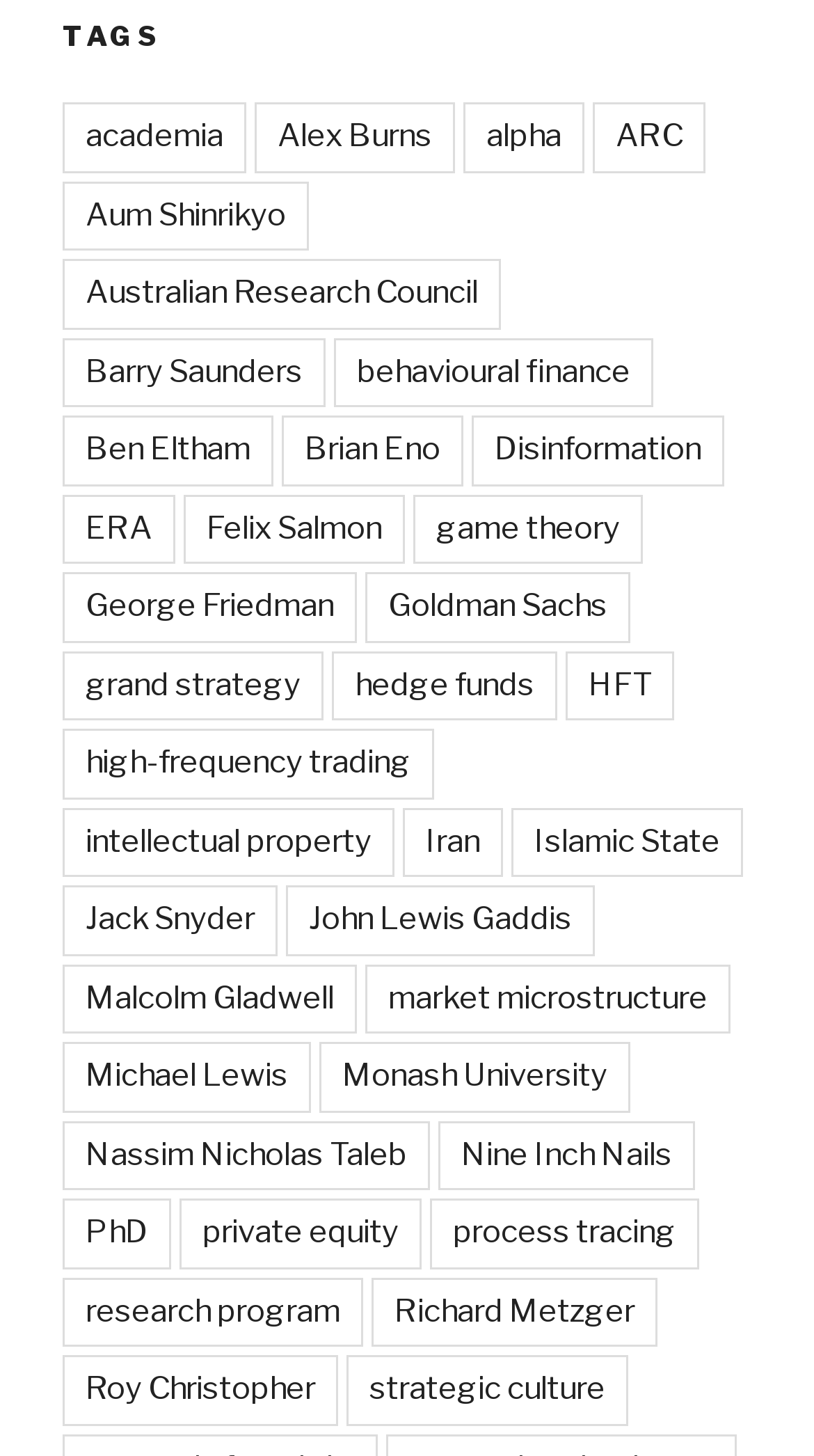Please predict the bounding box coordinates (top-left x, top-left y, bottom-right x, bottom-right y) for the UI element in the screenshot that fits the description: OFF ROADING CLASSES & EVENTS

None